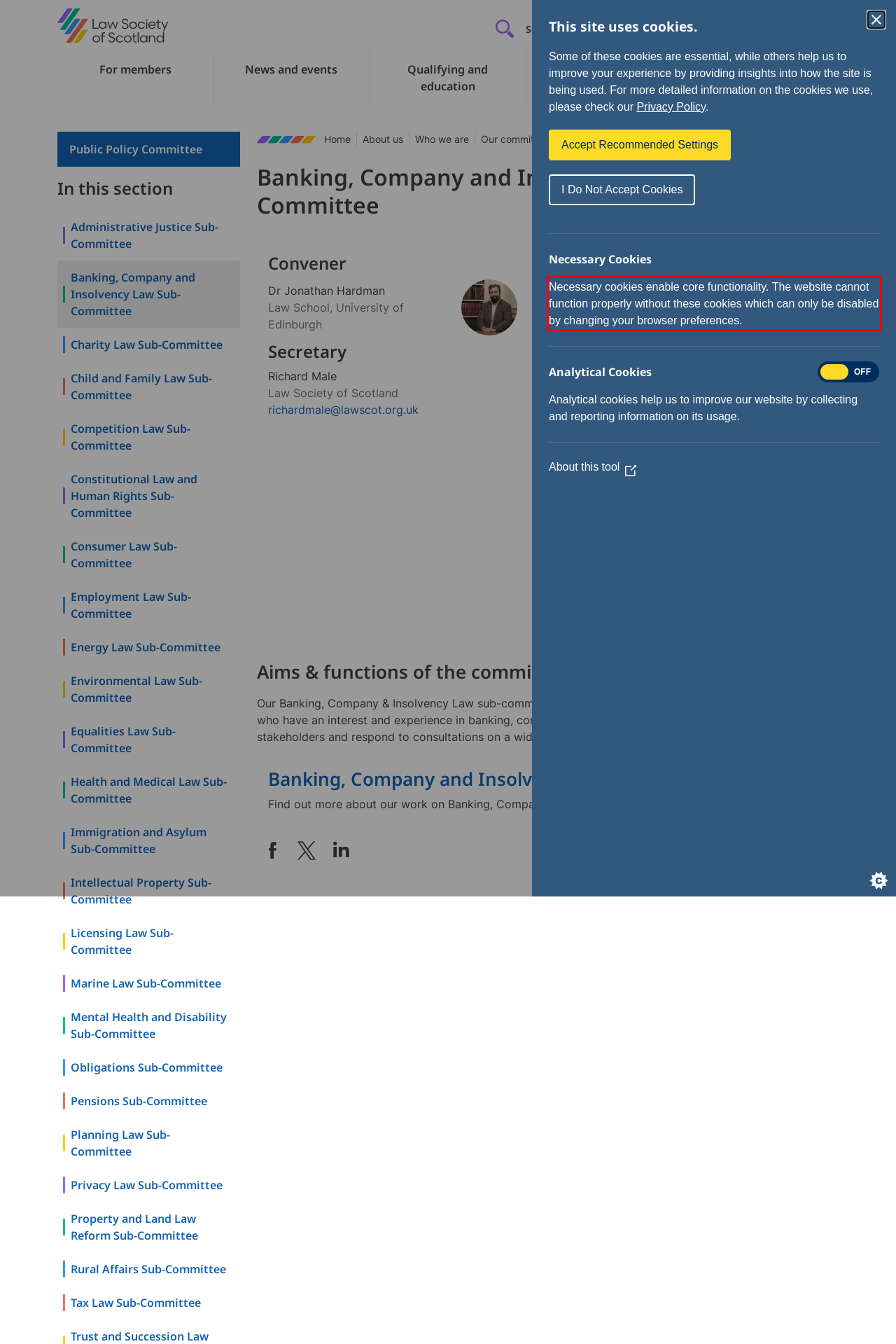Locate the red bounding box in the provided webpage screenshot and use OCR to determine the text content inside it.

Necessary cookies enable core functionality. The website cannot function properly without these cookies which can only be disabled by changing your browser preferences.